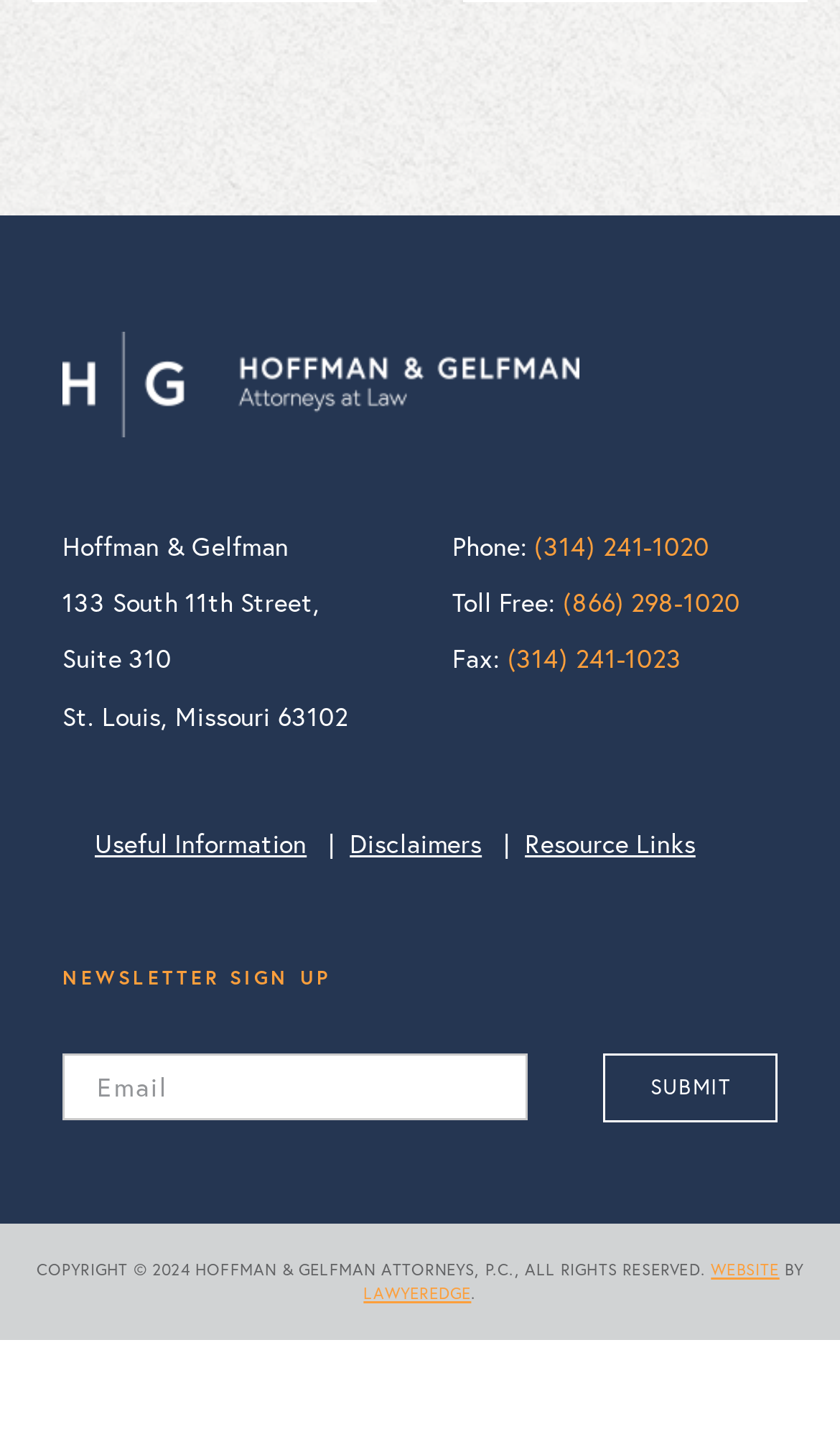Please identify the bounding box coordinates of the clickable element to fulfill the following instruction: "Visit the Useful Information page". The coordinates should be four float numbers between 0 and 1, i.e., [left, top, right, bottom].

[0.113, 0.562, 0.391, 0.601]